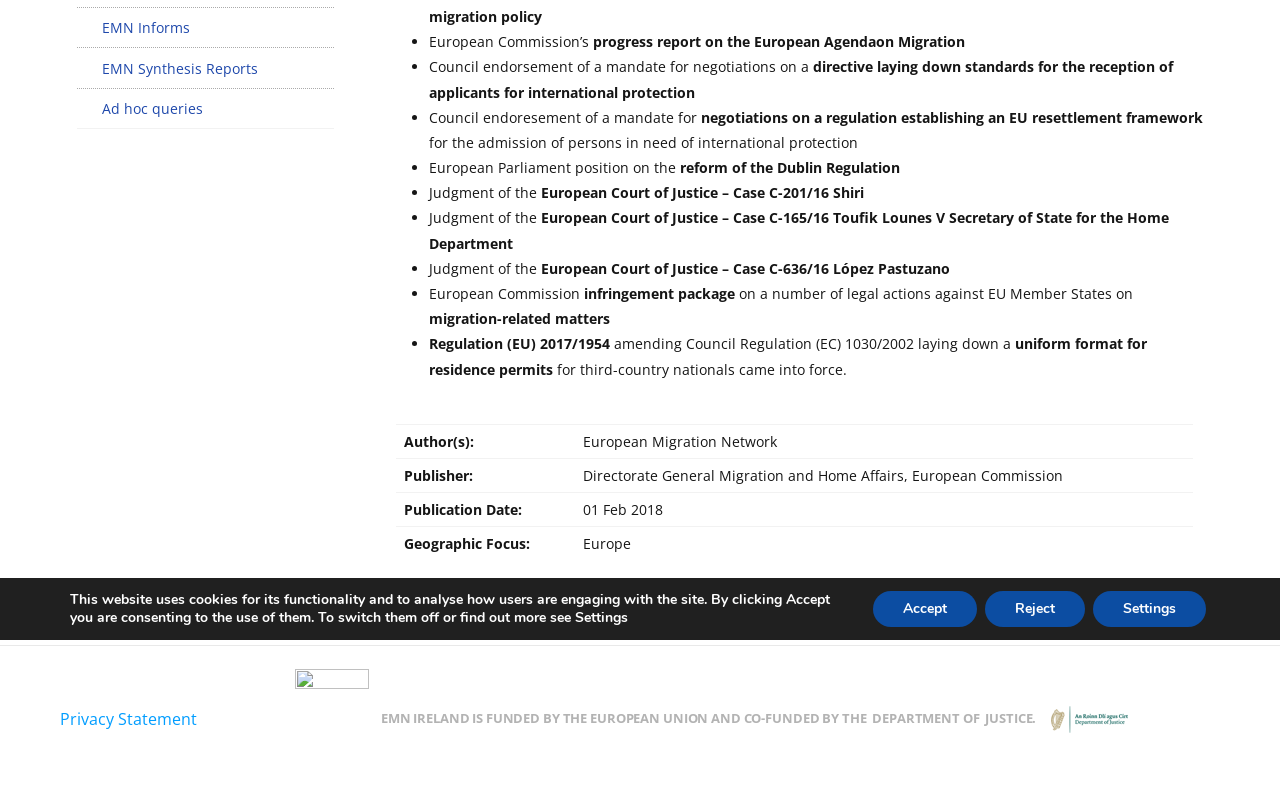Locate the bounding box of the UI element with the following description: "EMN Informs".

[0.08, 0.022, 0.148, 0.048]